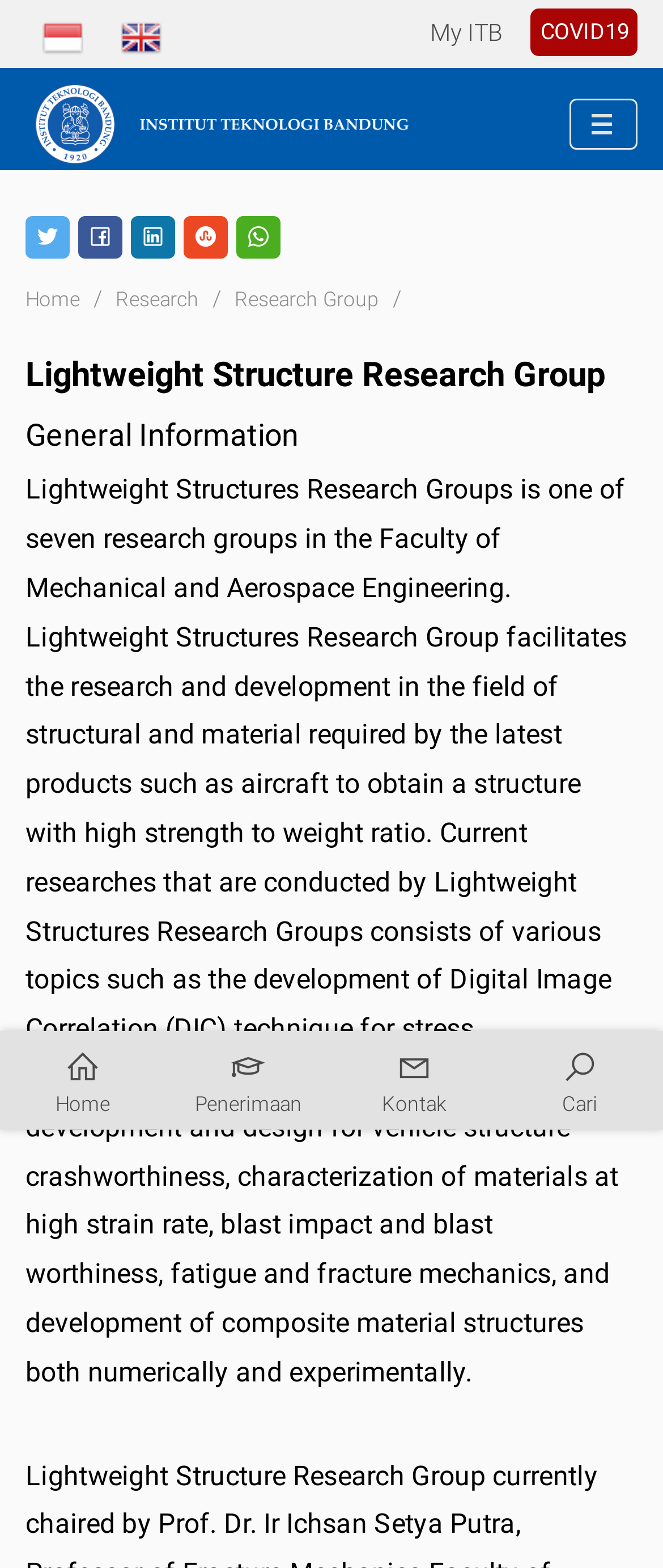Find the bounding box coordinates of the element I should click to carry out the following instruction: "Learn about Admission".

[0.103, 0.135, 0.282, 0.161]